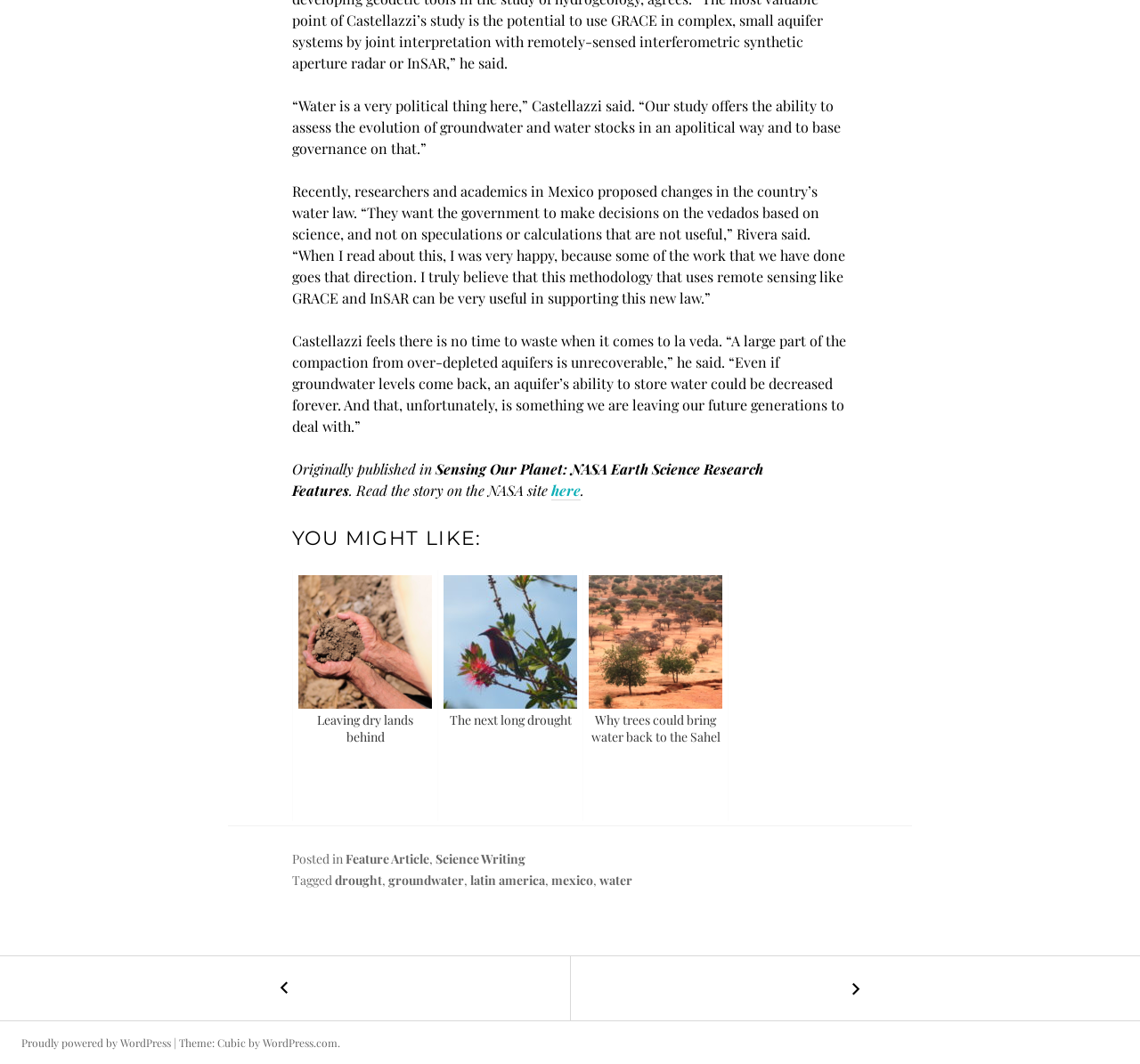Please give a one-word or short phrase response to the following question: 
What is the direction of the arrow in the link?

Left